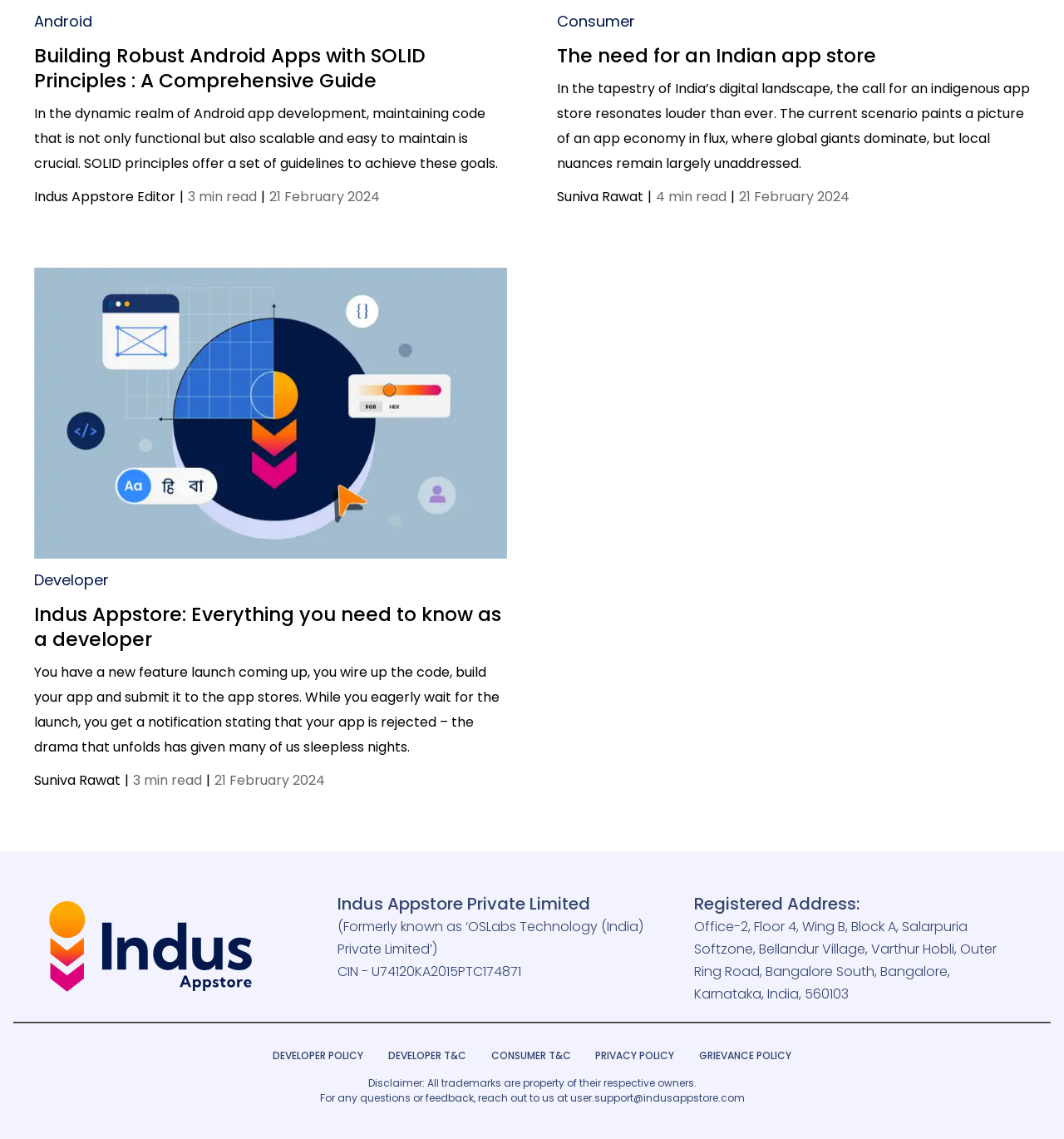Use one word or a short phrase to answer the question provided: 
What is the address of the registered office of Indus Appstore Private Limited?

Office-2, Floor 4, Wing B, Block A, Salarpuria Softzone, Bellandur Village, Varthur Hobli, Outer Ring Road, Bangalore South, Bangalore, Karnataka, India, 560103